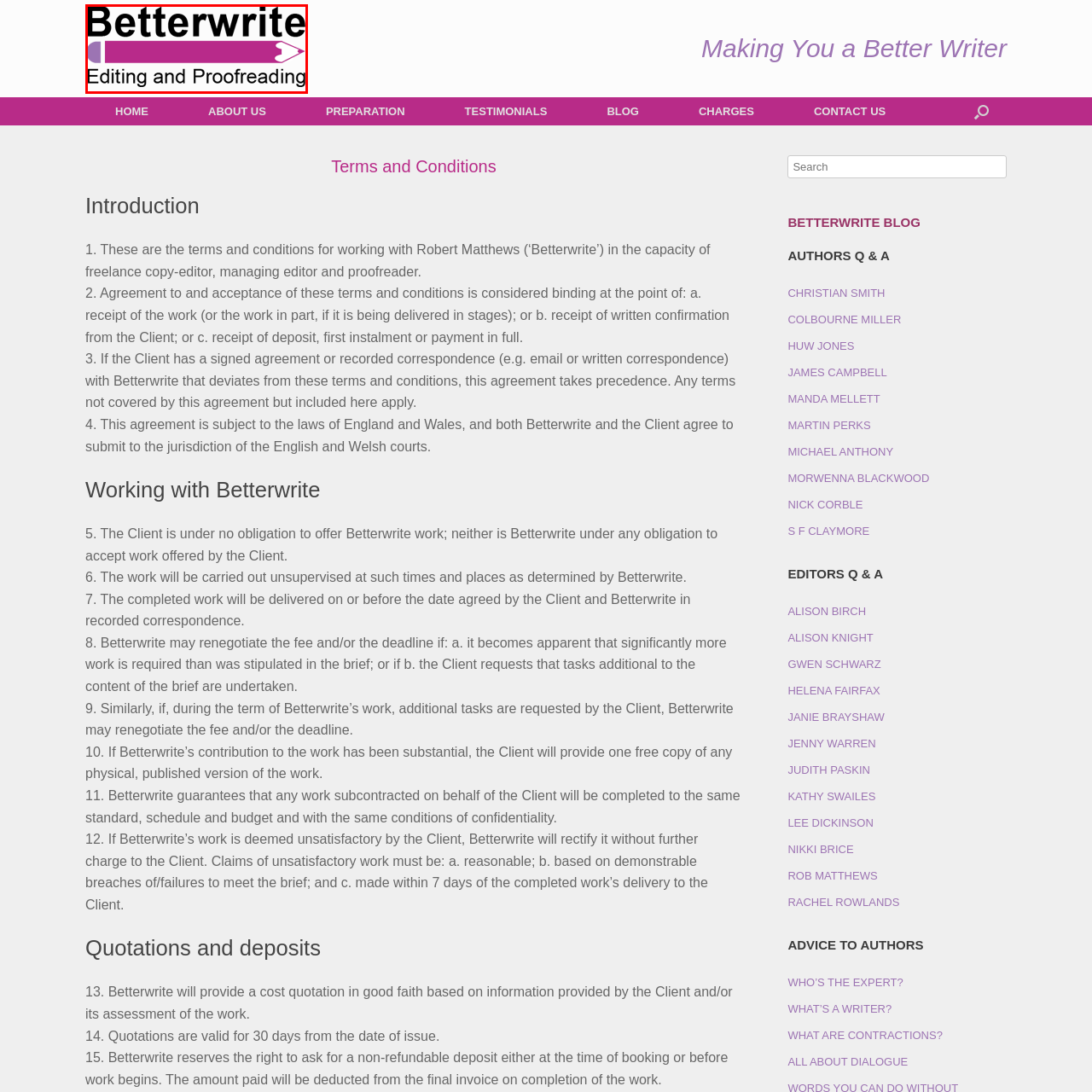Explain comprehensively what is shown in the image marked by the red outline.

The image features the logo of "BetterWrite," a service specializing in editing and proofreading. Central to the design is the bold and prominent name "BetterWrite" displayed in black, emphasizing clarity and professionalism. Below the name, the phrase "Editing and Proofreading" is presented in a slightly smaller font, reinforcing the company's focus on enhancing written content. Accompanying the text is a creative graphic of a stylized pencil rendered in vibrant shades of purple and pink, symbolizing creativity and careful attention to detail. This logo effectively conveys the essence of BetterWrite as a dependable partner for improving writing quality.